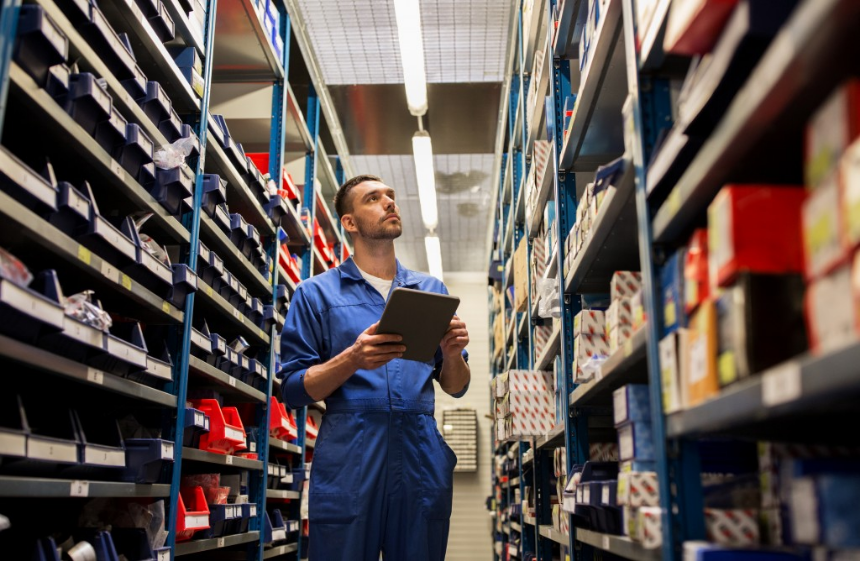What is the man's expression?
Provide a thorough and detailed answer to the question.

The man in the image has a thoughtful expression, which is mentioned in the caption. The caption describes the man's expression as thoughtful, suggesting that he is deeply considering supplier choices and other aspects of supply chain management.